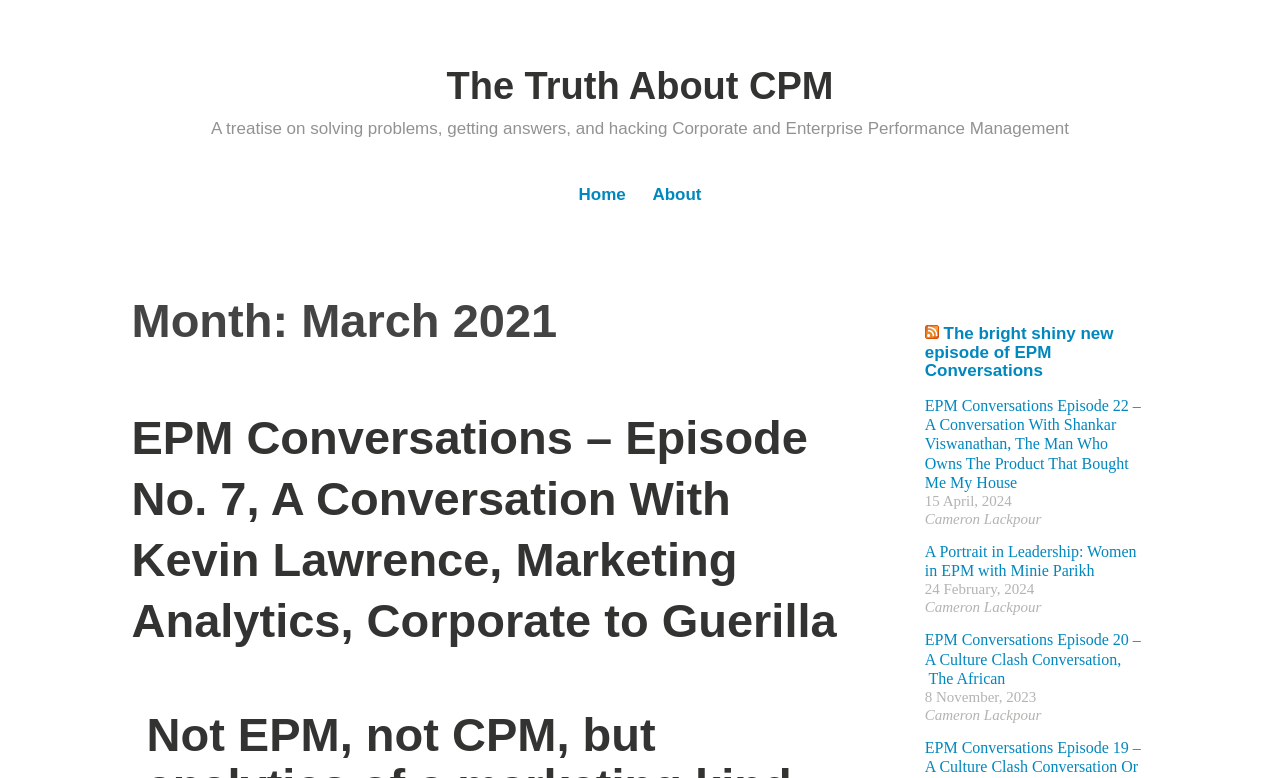Determine the coordinates of the bounding box for the clickable area needed to execute this instruction: "read about the author".

[0.507, 0.226, 0.551, 0.275]